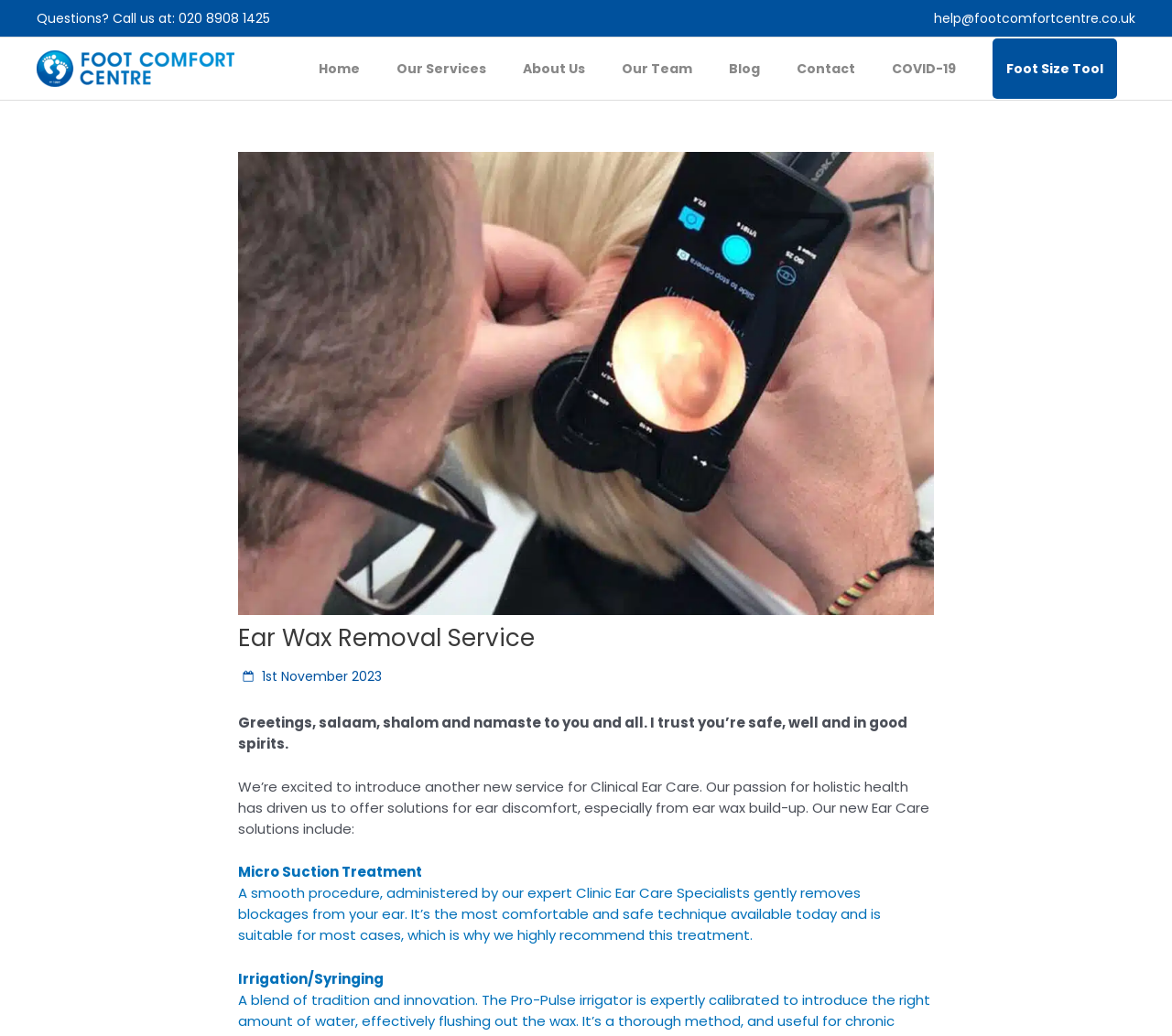Point out the bounding box coordinates of the section to click in order to follow this instruction: "Read the blog".

[0.606, 0.036, 0.664, 0.096]